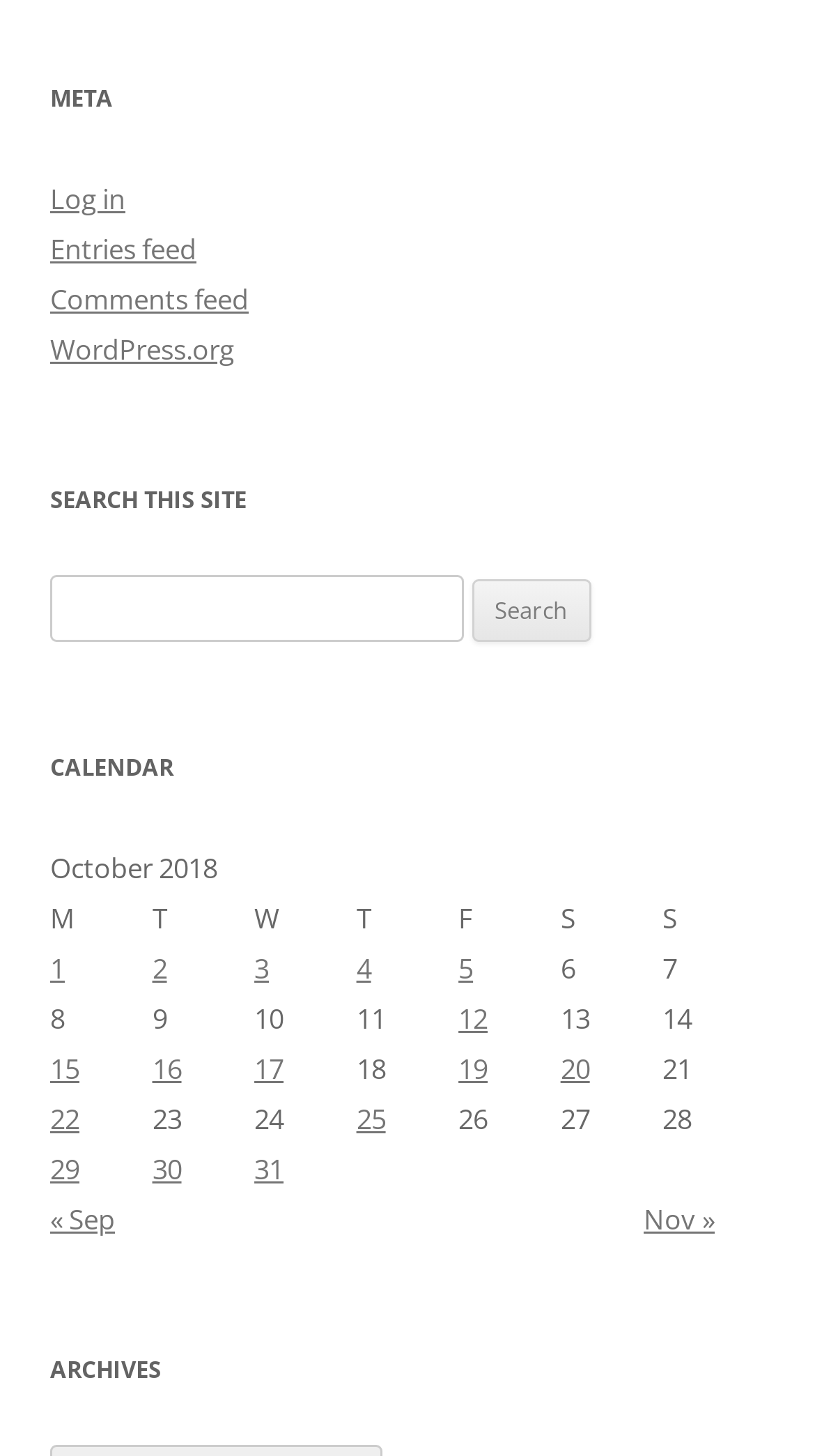Identify the bounding box of the UI element described as follows: "Comments feed". Provide the coordinates as four float numbers in the range of 0 to 1 [left, top, right, bottom].

[0.062, 0.193, 0.305, 0.219]